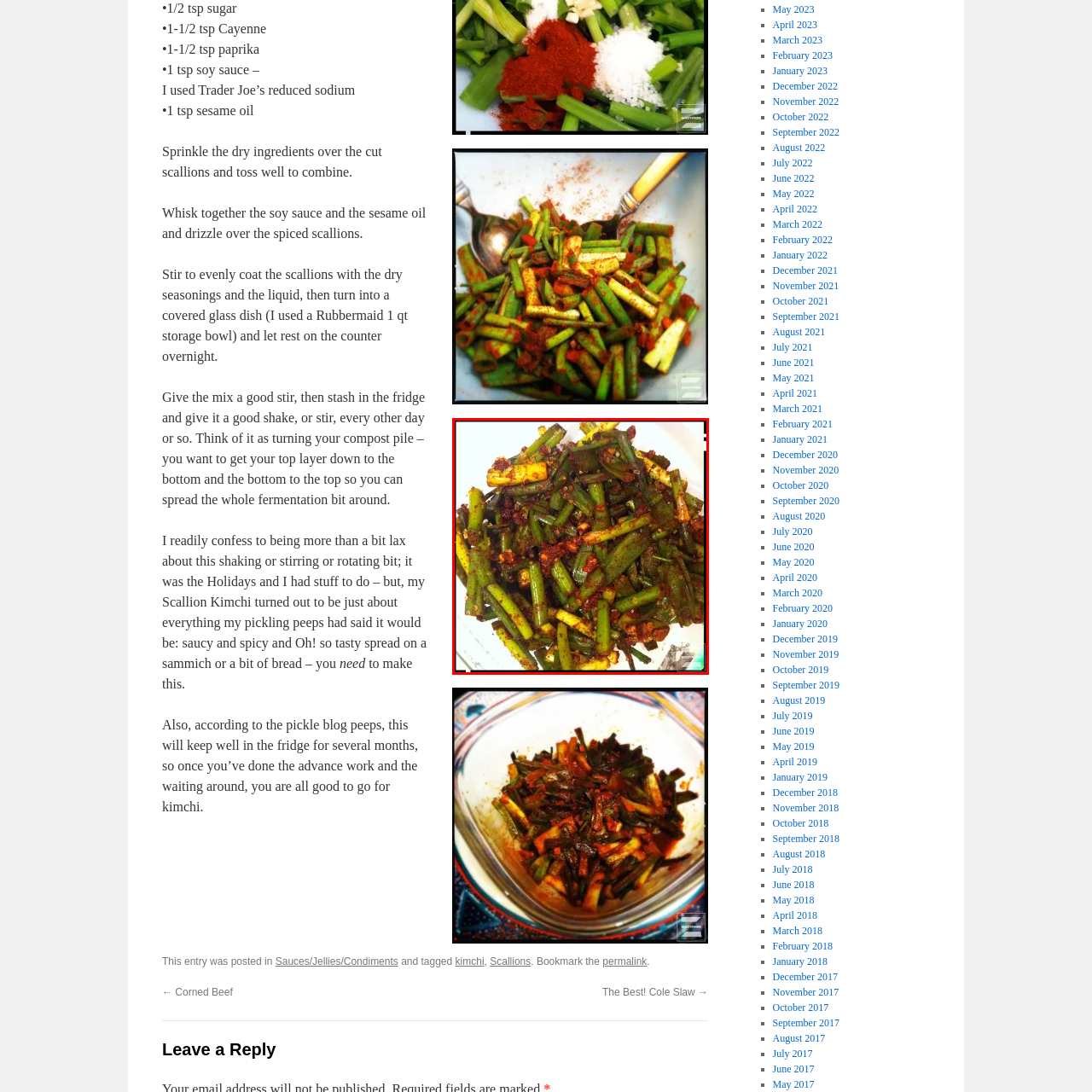Provide a comprehensive description of the image highlighted within the red bounding box.

The image depicts a vibrant and flavorful dish of stir-fried scallions, showcasing their bright green hues mixed with a rich medley of spices. The scallions are chopped and coated in a savory blend that likely includes cayenne and paprika, among other seasonings, giving them a tantalizing and spicy appearance. The dish is presented in a clear glass bowl, allowing the colors and textures to shine, making it visually appealing. This preparation could be a delicious accompaniment or a component of a larger meal, highlighting the freshness and versatility of scallions in cooking.